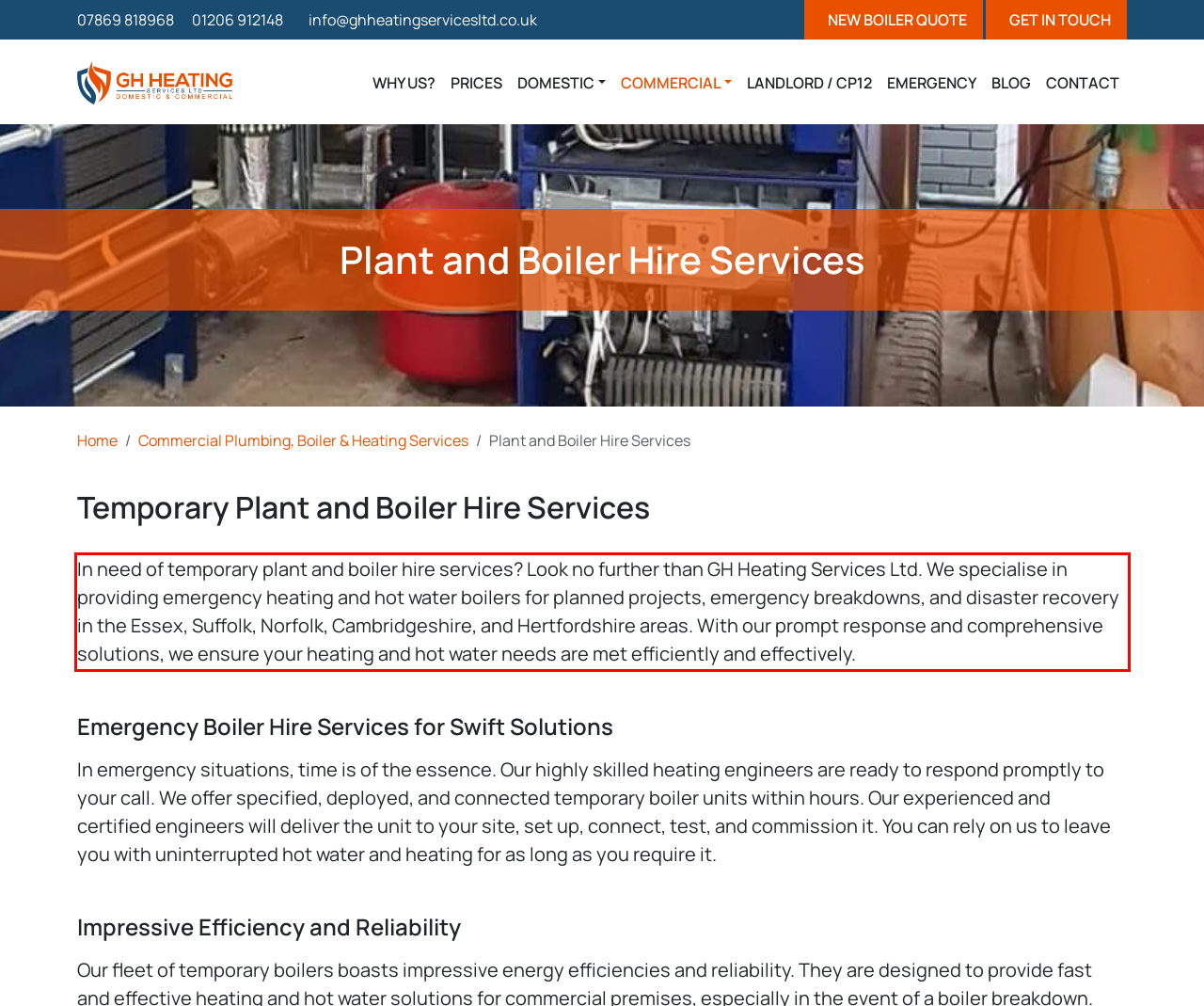Please perform OCR on the text content within the red bounding box that is highlighted in the provided webpage screenshot.

In need of temporary plant and boiler hire services? Look no further than GH Heating Services Ltd. We specialise in providing emergency heating and hot water boilers for planned projects, emergency breakdowns, and disaster recovery in the Essex, Suffolk, Norfolk, Cambridgeshire, and Hertfordshire areas. With our prompt response and comprehensive solutions, we ensure your heating and hot water needs are met efficiently and effectively.